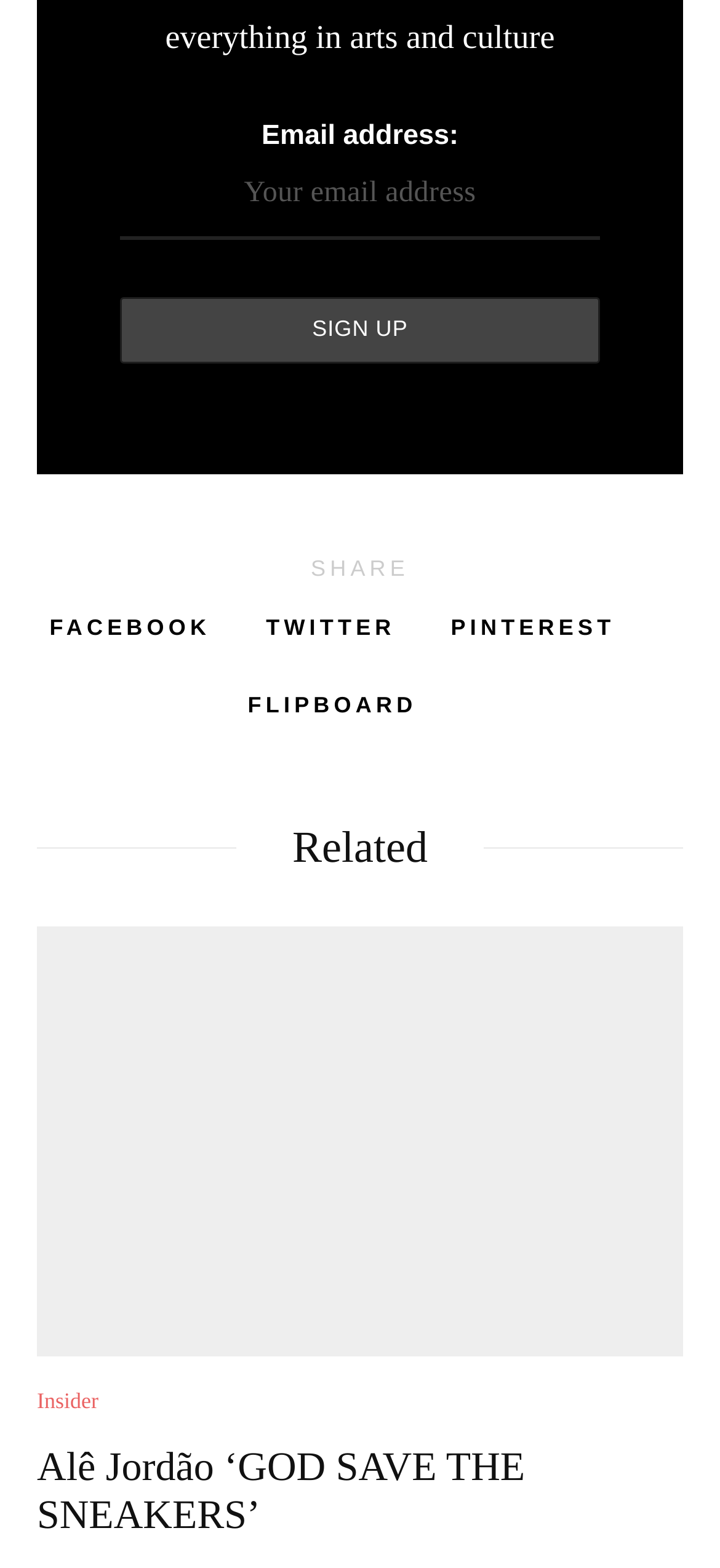What is the purpose of the textbox?
Please use the image to deliver a detailed and complete answer.

The textbox is labeled 'Email address:' and is required, indicating that it is used to input an email address, likely for signing up or registering for something.